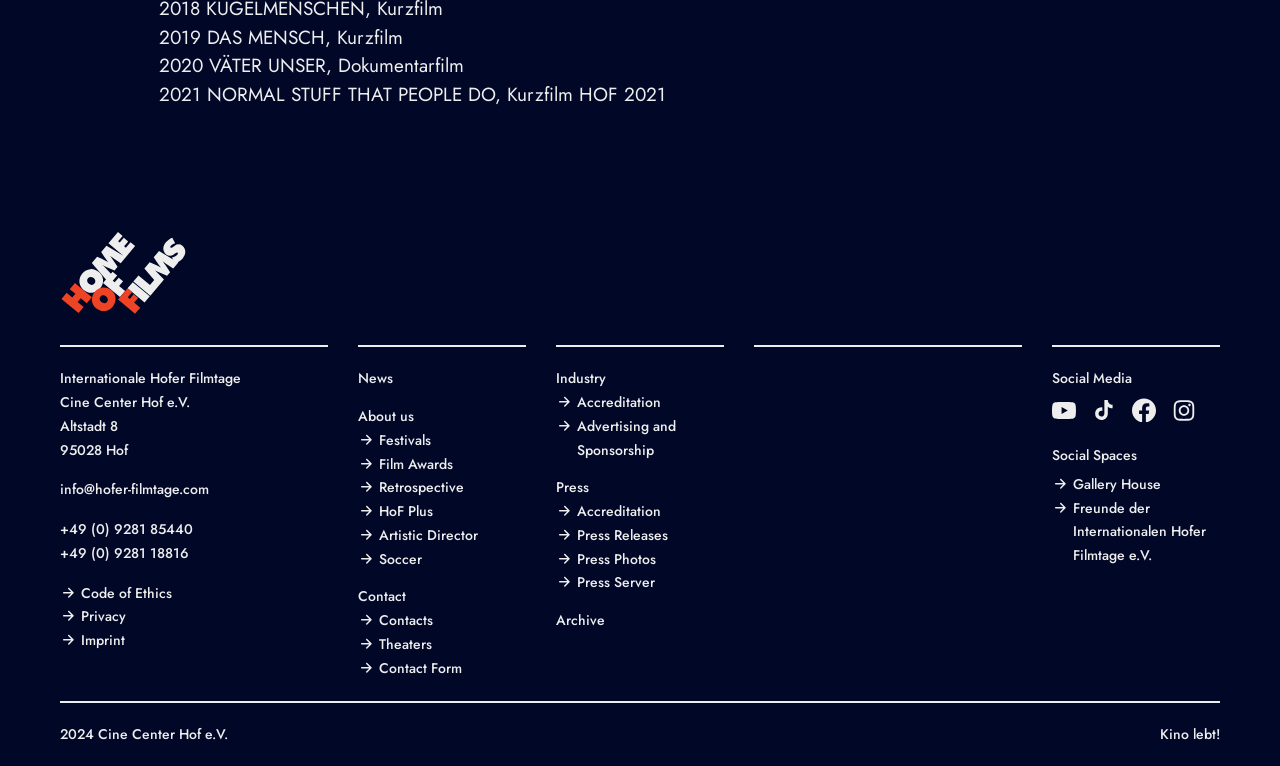What is the name of the film festival?
Provide a fully detailed and comprehensive answer to the question.

I found the answer by looking at the StaticText element with the text 'Internationale Hofer Filmtage' which is located at the top of the webpage, indicating that it is the name of the film festival.